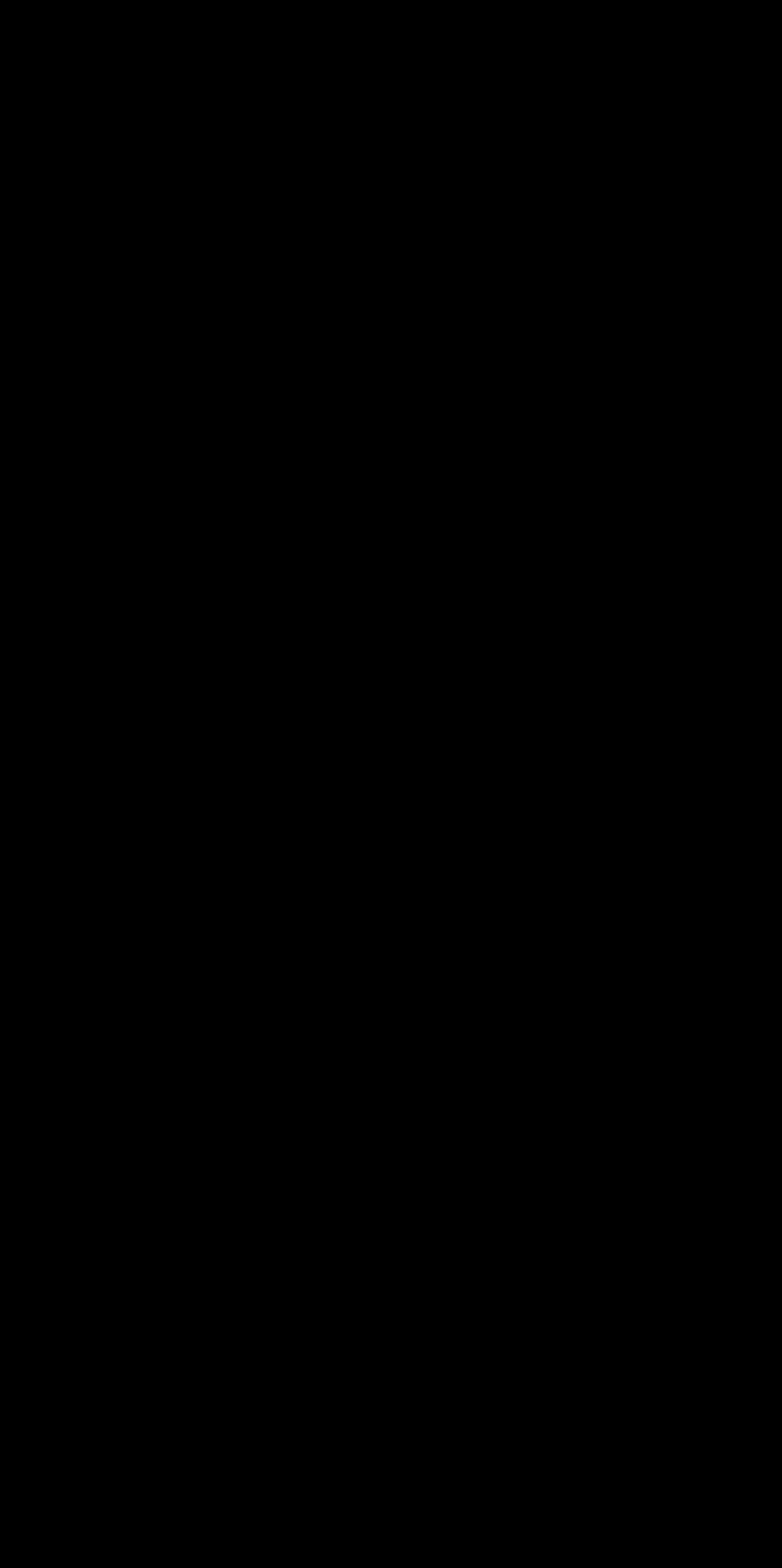Highlight the bounding box coordinates of the region I should click on to meet the following instruction: "View on map".

[0.038, 0.005, 0.341, 0.028]